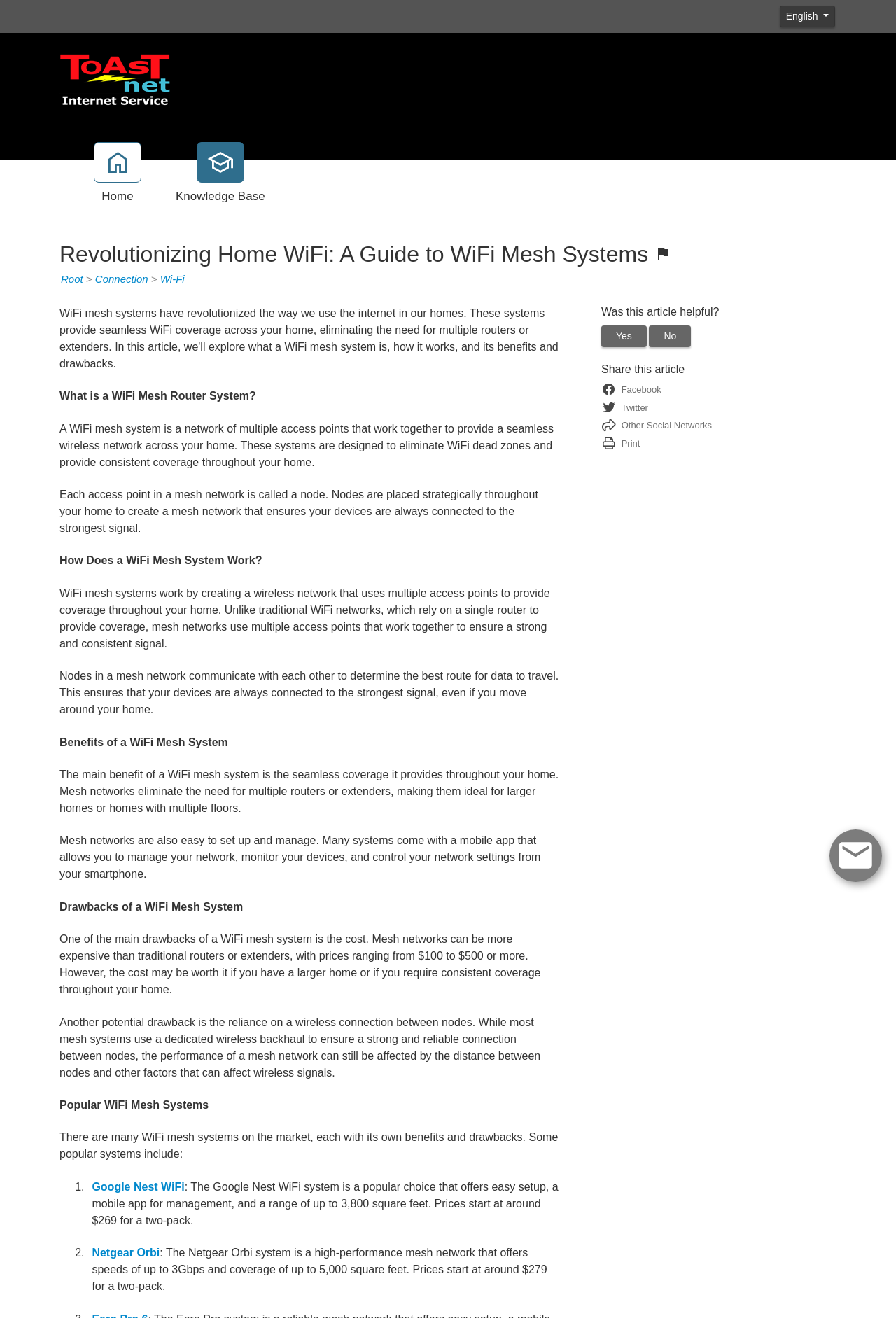Use a single word or phrase to answer the question:
What is a WiFi mesh system?

A network of multiple access points